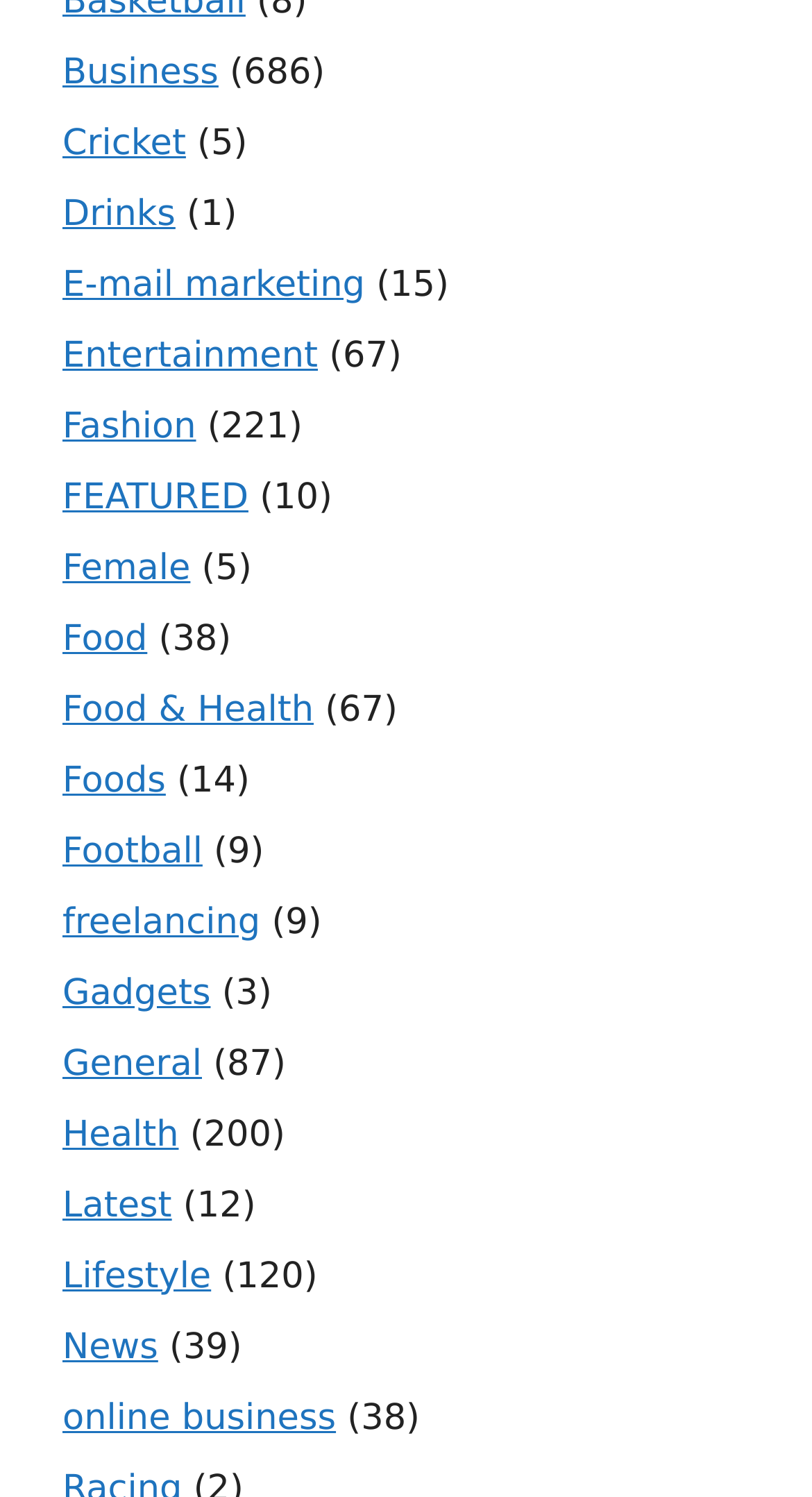Please give a succinct answer to the question in one word or phrase:
How many articles are there in the 'Food' category?

38